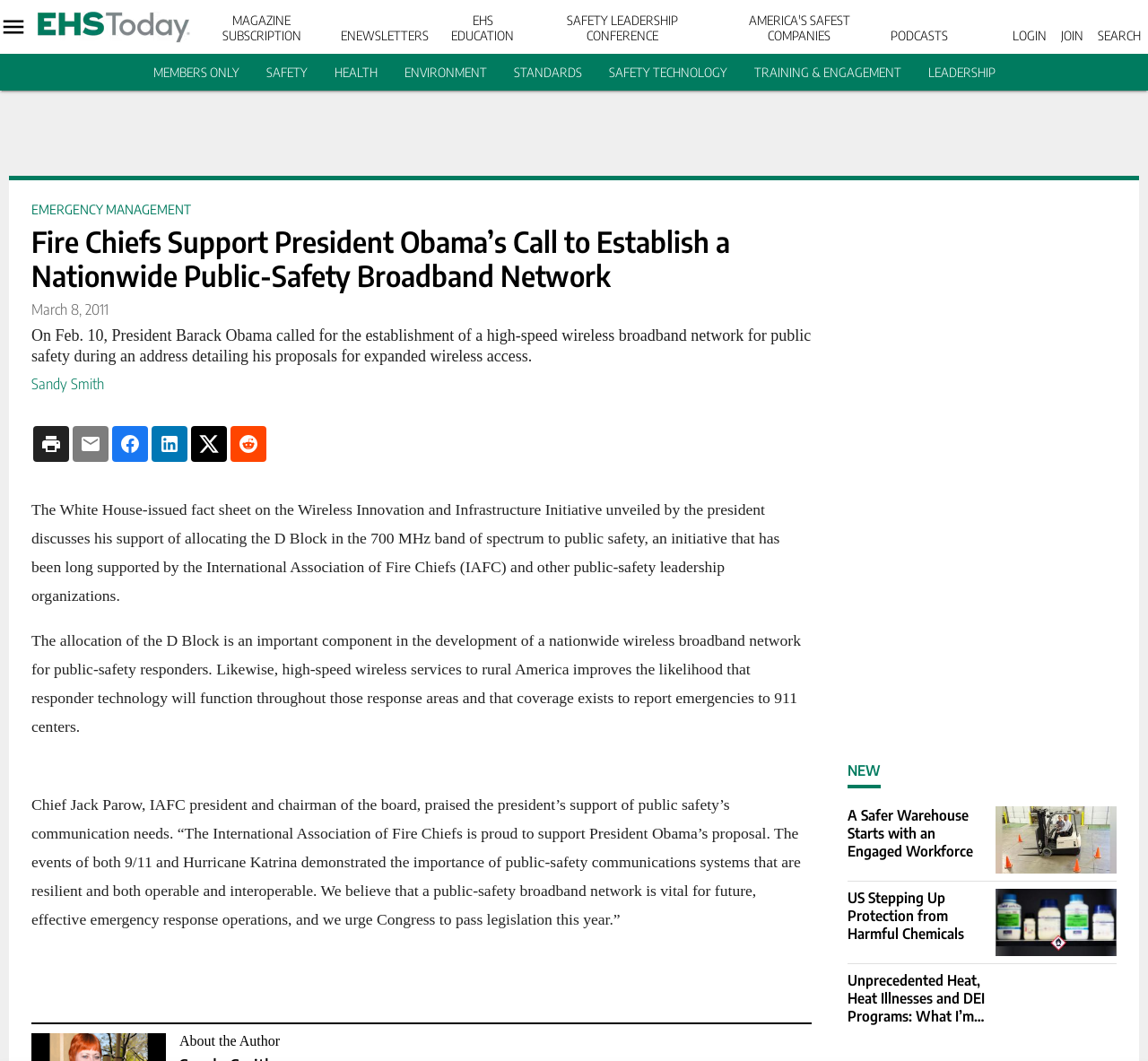Please predict the bounding box coordinates (top-left x, top-left y, bottom-right x, bottom-right y) for the UI element in the screenshot that fits the description: Emergency Management

[0.0, 0.404, 0.025, 0.433]